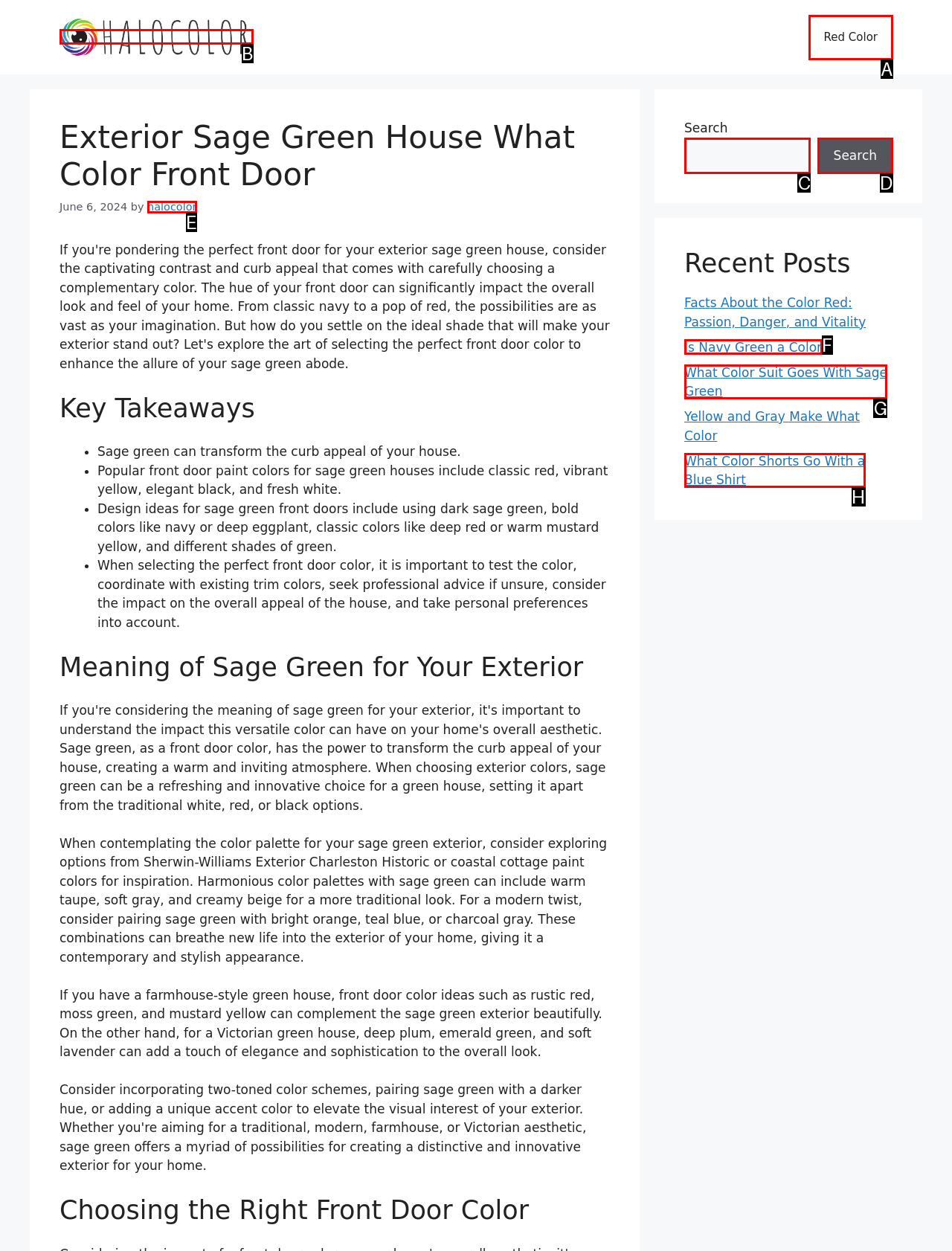Match the following description to a UI element: Contact
Provide the letter of the matching option directly.

None